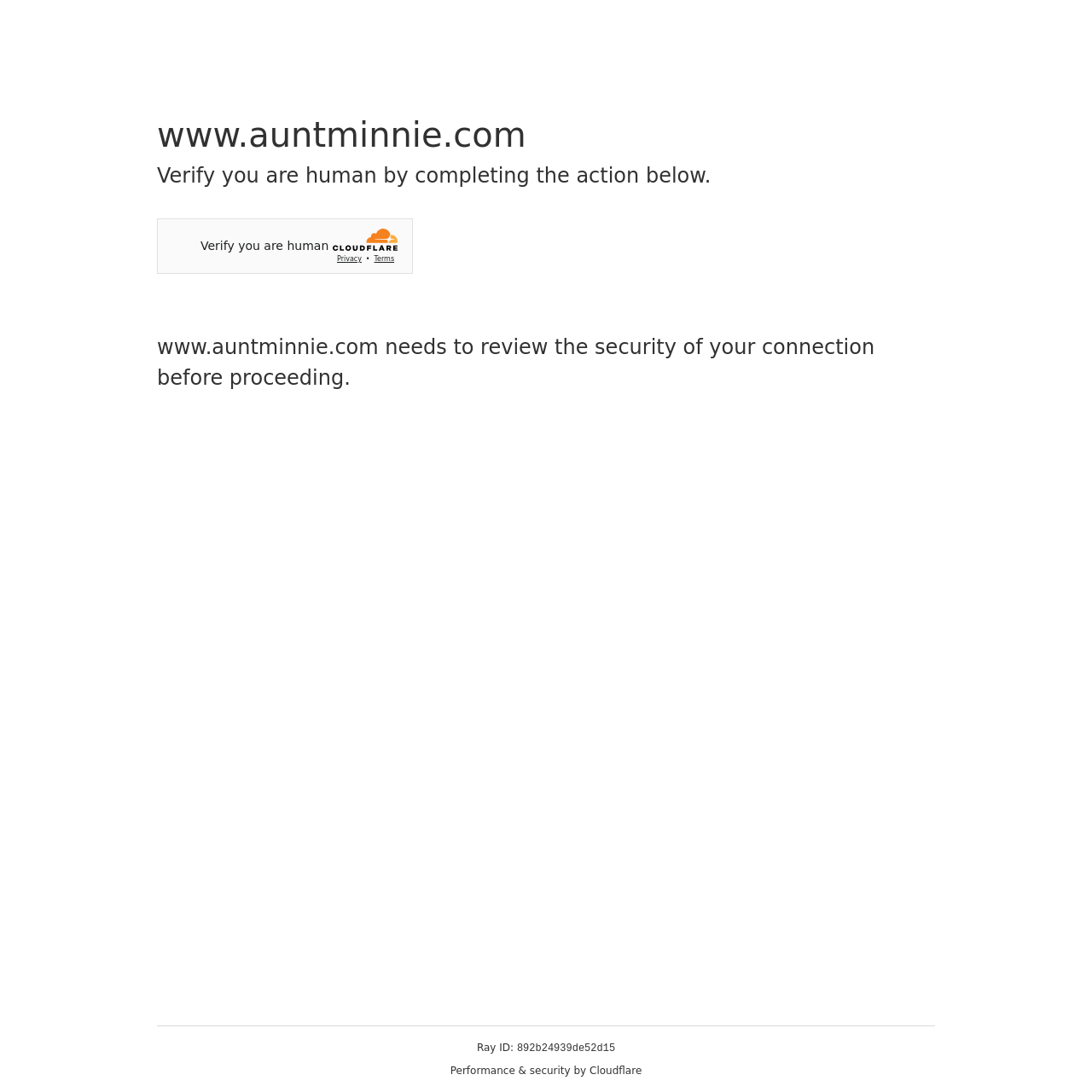Construct a comprehensive caption that outlines the webpage's structure and content.

The webpage appears to be a security verification page. At the top, there is a heading displaying the website's name, "www.auntminnie.com". Below it, another heading instructs the user to verify they are human by completing an action. 

To the right of these headings, there is an iframe containing a Cloudflare security challenge, which takes up a significant portion of the top section of the page. 

Below the iframe, there is a paragraph of text explaining that the website needs to review the security of the user's connection before proceeding. 

At the bottom of the page, there is a section containing three lines of text. The first line displays the text "Ray ID:", followed by a unique identifier "892b24939de52d15" on the same line. The third line reads "Performance & security by Cloudflare", which is positioned near the bottom right corner of the page.